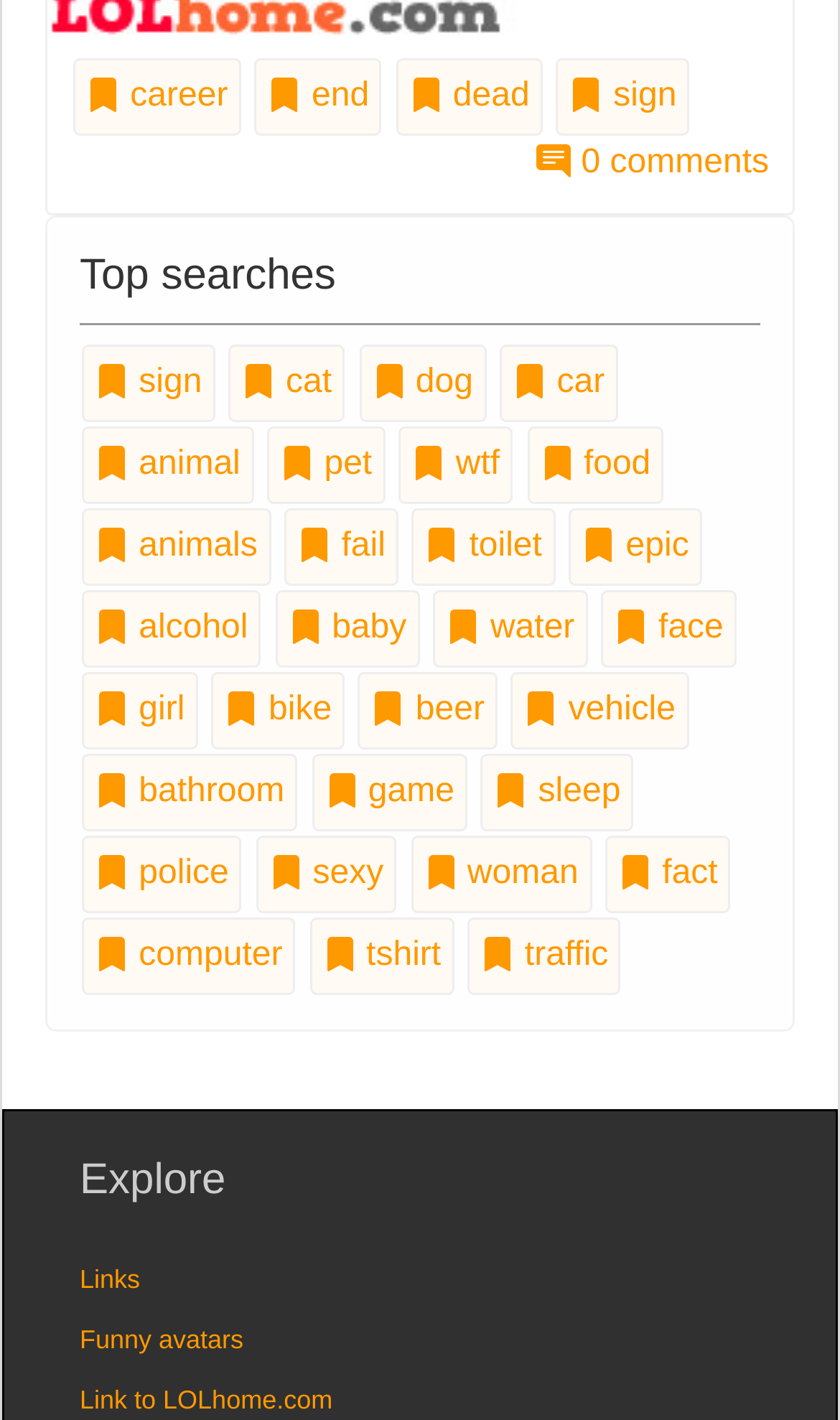Please locate the bounding box coordinates of the element that should be clicked to achieve the given instruction: "Click on the 'career' link".

[0.087, 0.04, 0.287, 0.095]